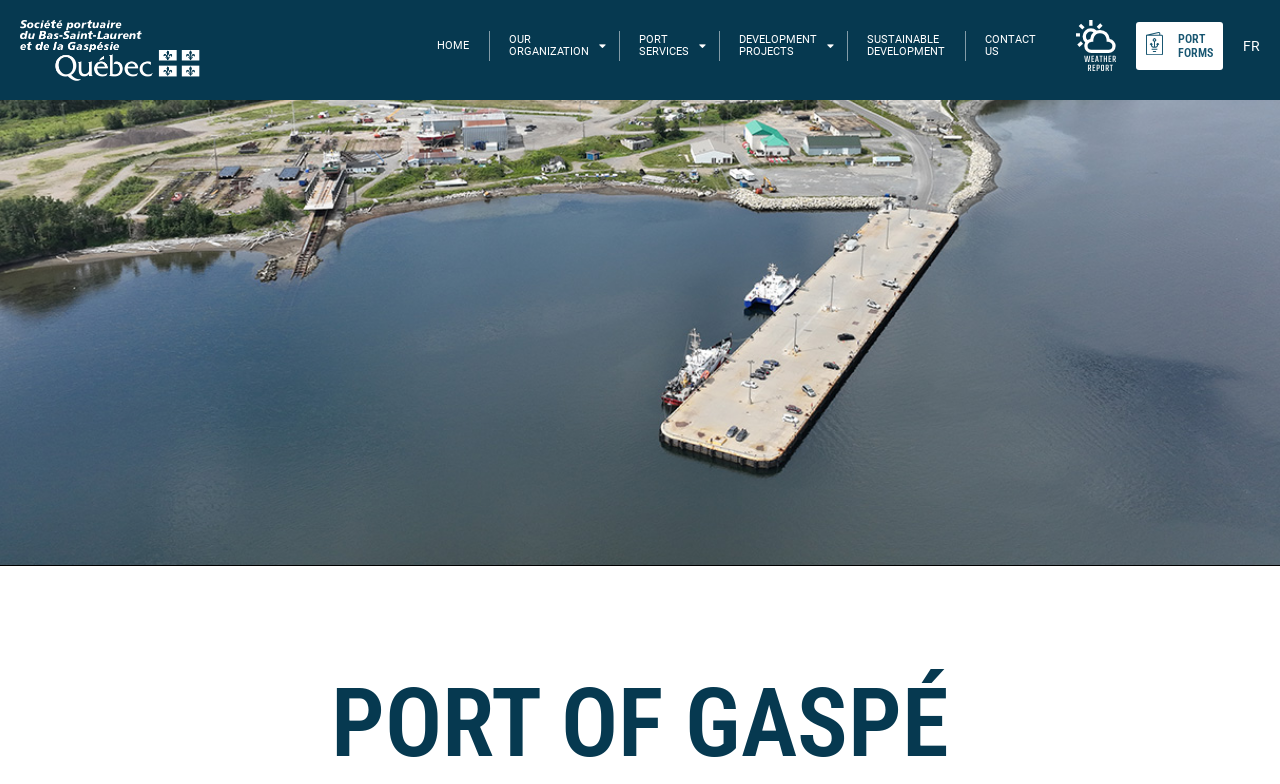What is the last main menu item?
Answer the question with a detailed explanation, including all necessary information.

I looked at the list of main menu items and found that the last one is 'PORT FORMS', which is located at the bottom right of the menu.